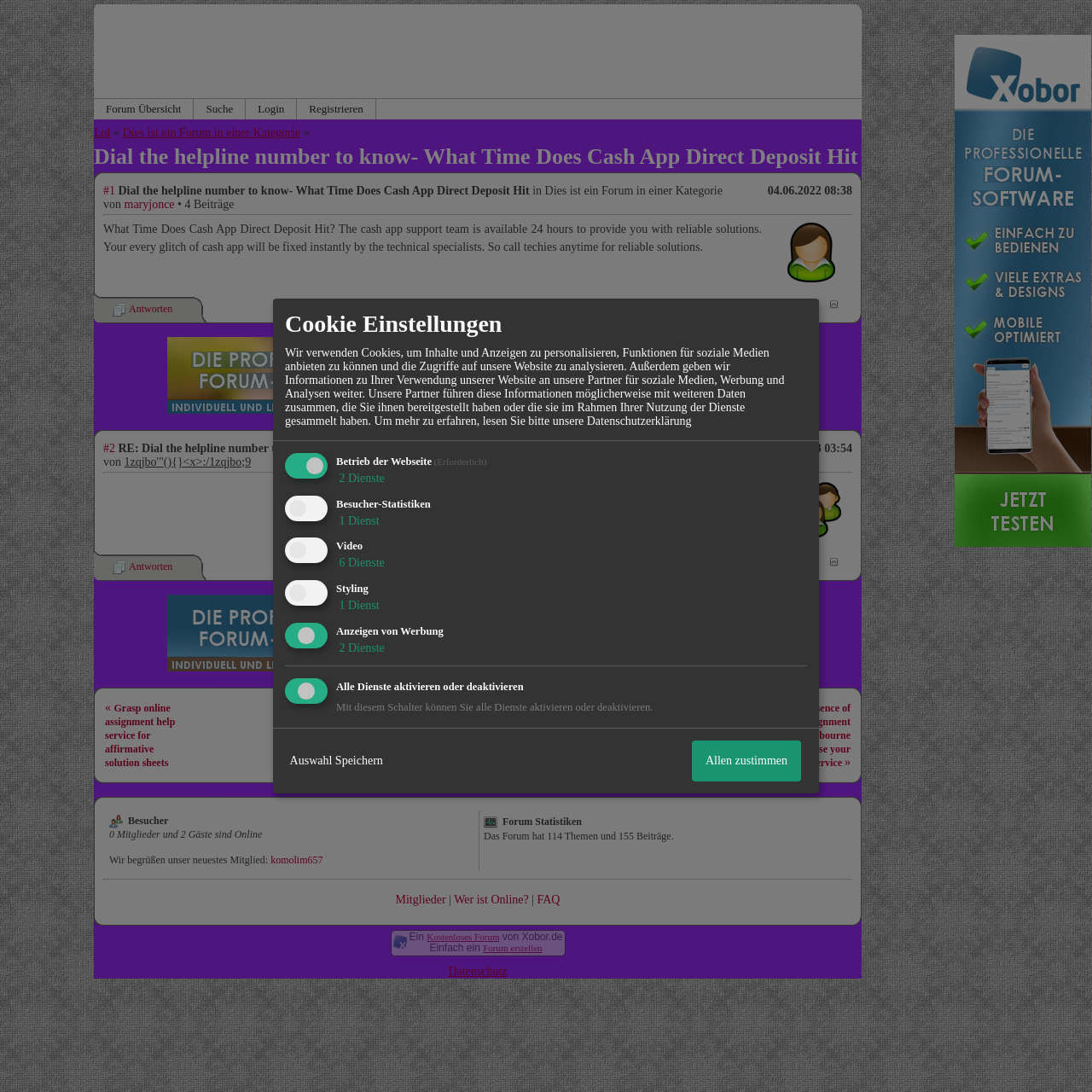What is the topic of the forum thread?
Using the visual information from the image, give a one-word or short-phrase answer.

Cash App Direct Deposit